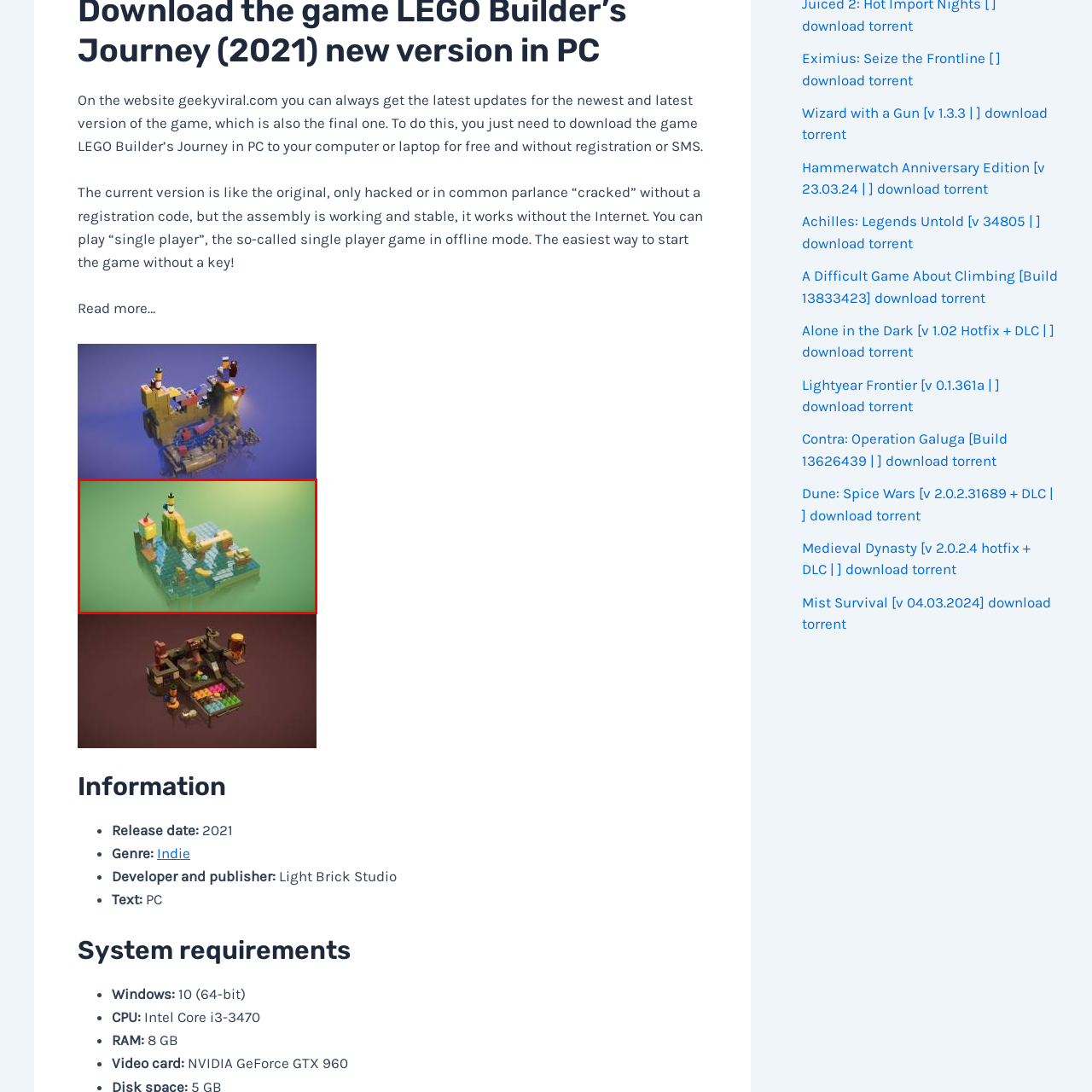Please look at the image highlighted by the red box, What type of structure is prominent in the scene?
 Provide your answer using a single word or phrase.

Lighthouse